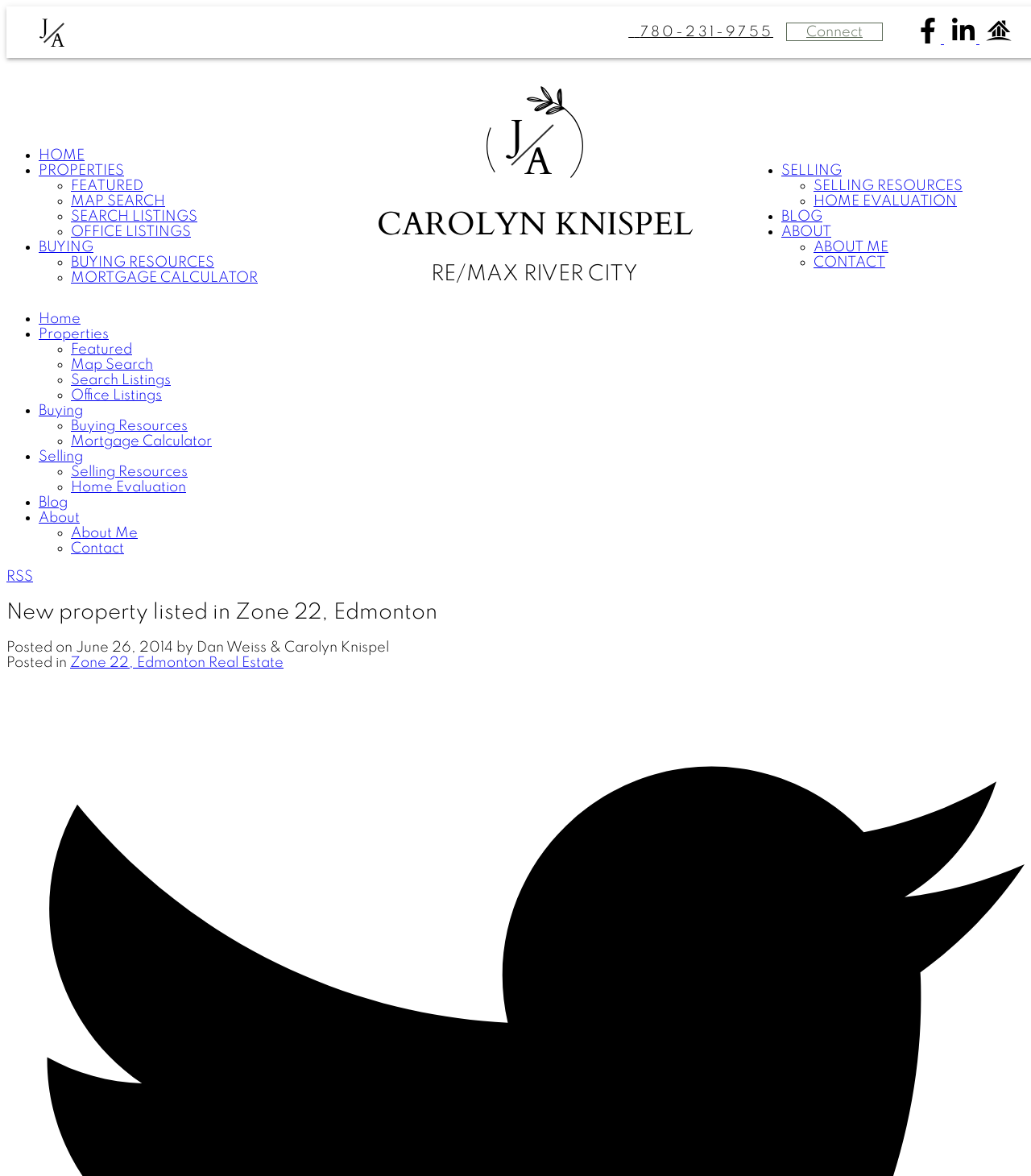Find the bounding box coordinates for the HTML element described as: "About Me". The coordinates should consist of four float values between 0 and 1, i.e., [left, top, right, bottom].

[0.789, 0.204, 0.862, 0.216]